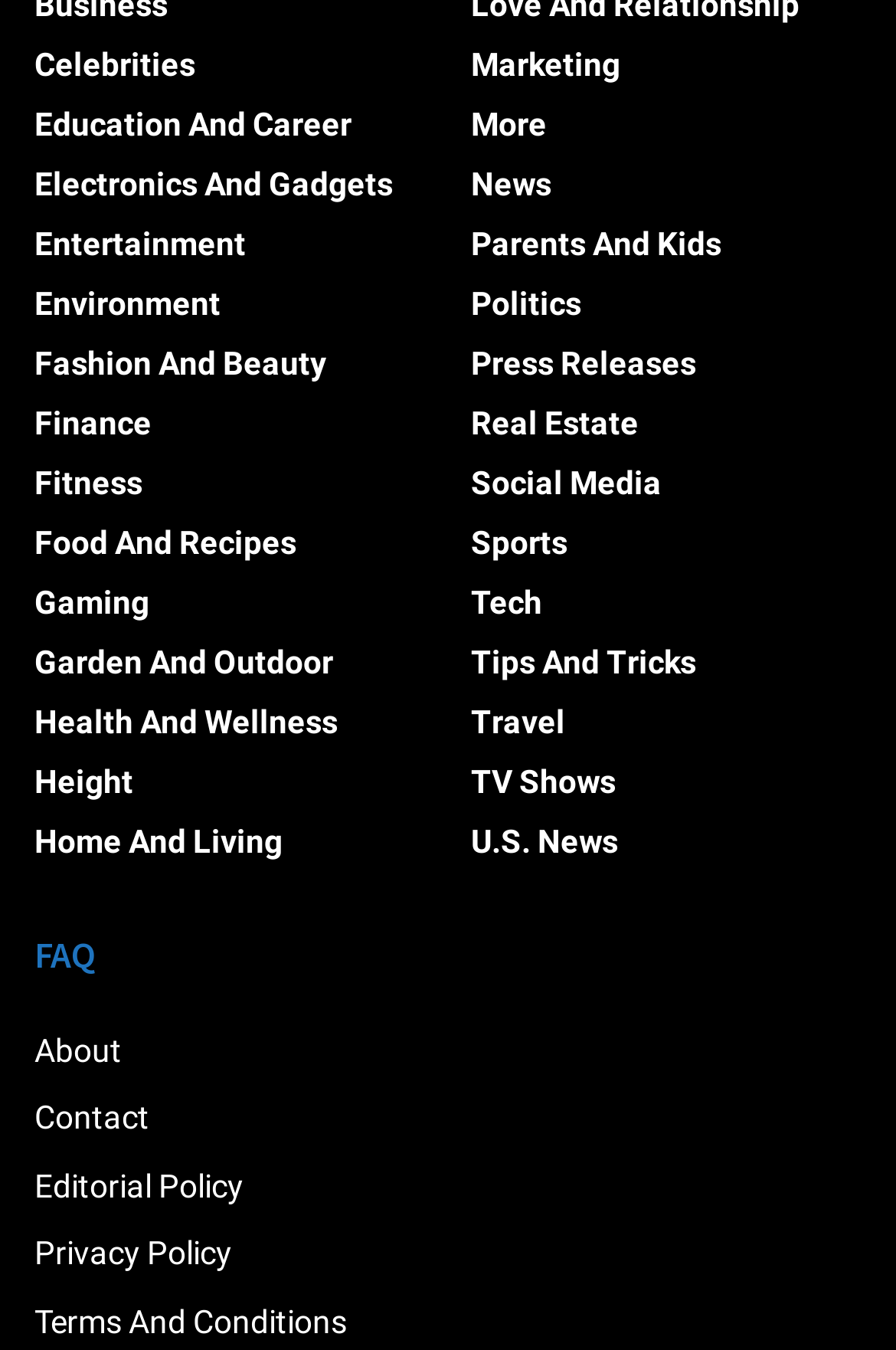Determine the bounding box coordinates of the clickable region to execute the instruction: "Read about Environment". The coordinates should be four float numbers between 0 and 1, denoted as [left, top, right, bottom].

[0.038, 0.21, 0.246, 0.238]